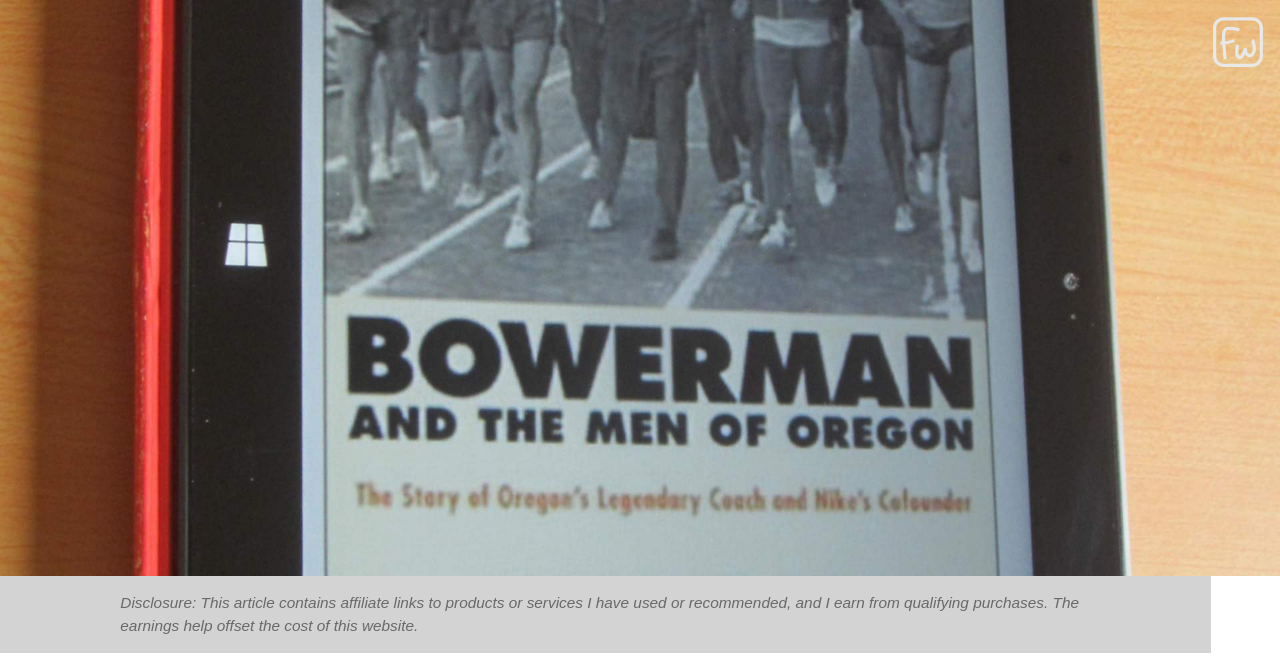Determine the bounding box coordinates of the UI element described by: "LatestList of All Articles".

[0.959, 0.714, 0.988, 0.901]